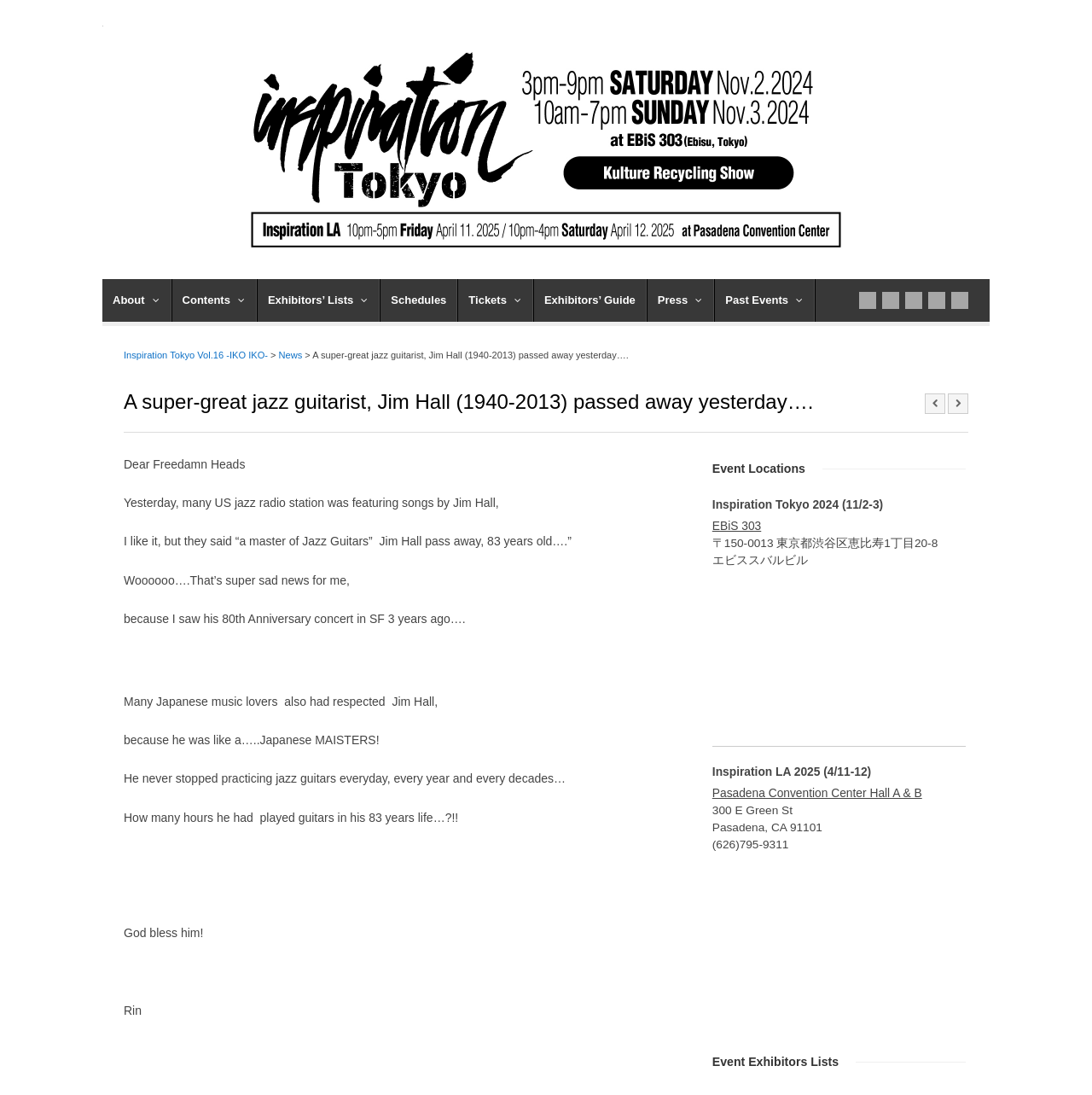What is the name of the event mentioned in the webpage?
Refer to the image and provide a one-word or short phrase answer.

Inspiration Tokyo